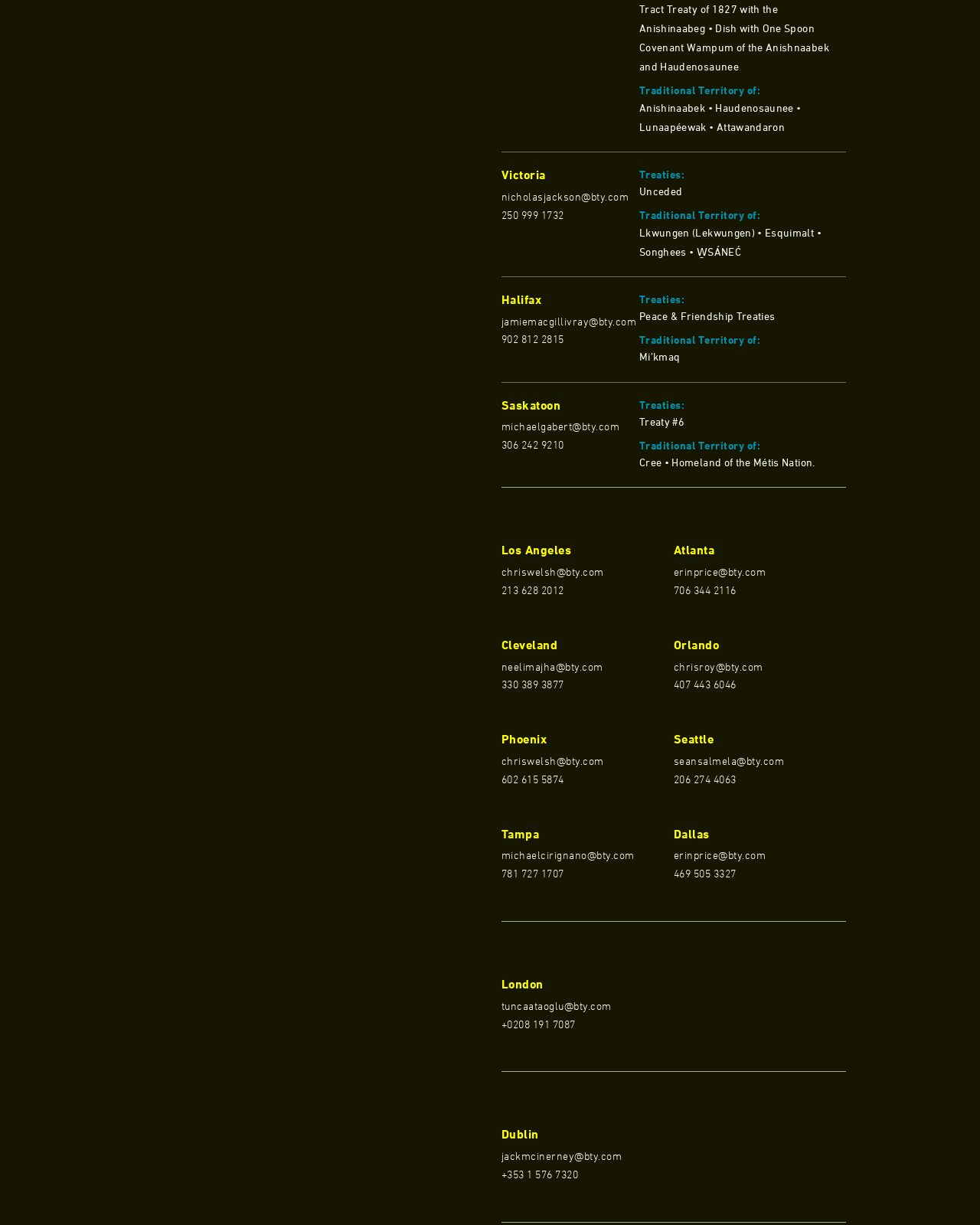Determine the bounding box coordinates of the section I need to click to execute the following instruction: "check the Summer Mahi Mahi Recipes". Provide the coordinates as four float numbers between 0 and 1, i.e., [left, top, right, bottom].

None